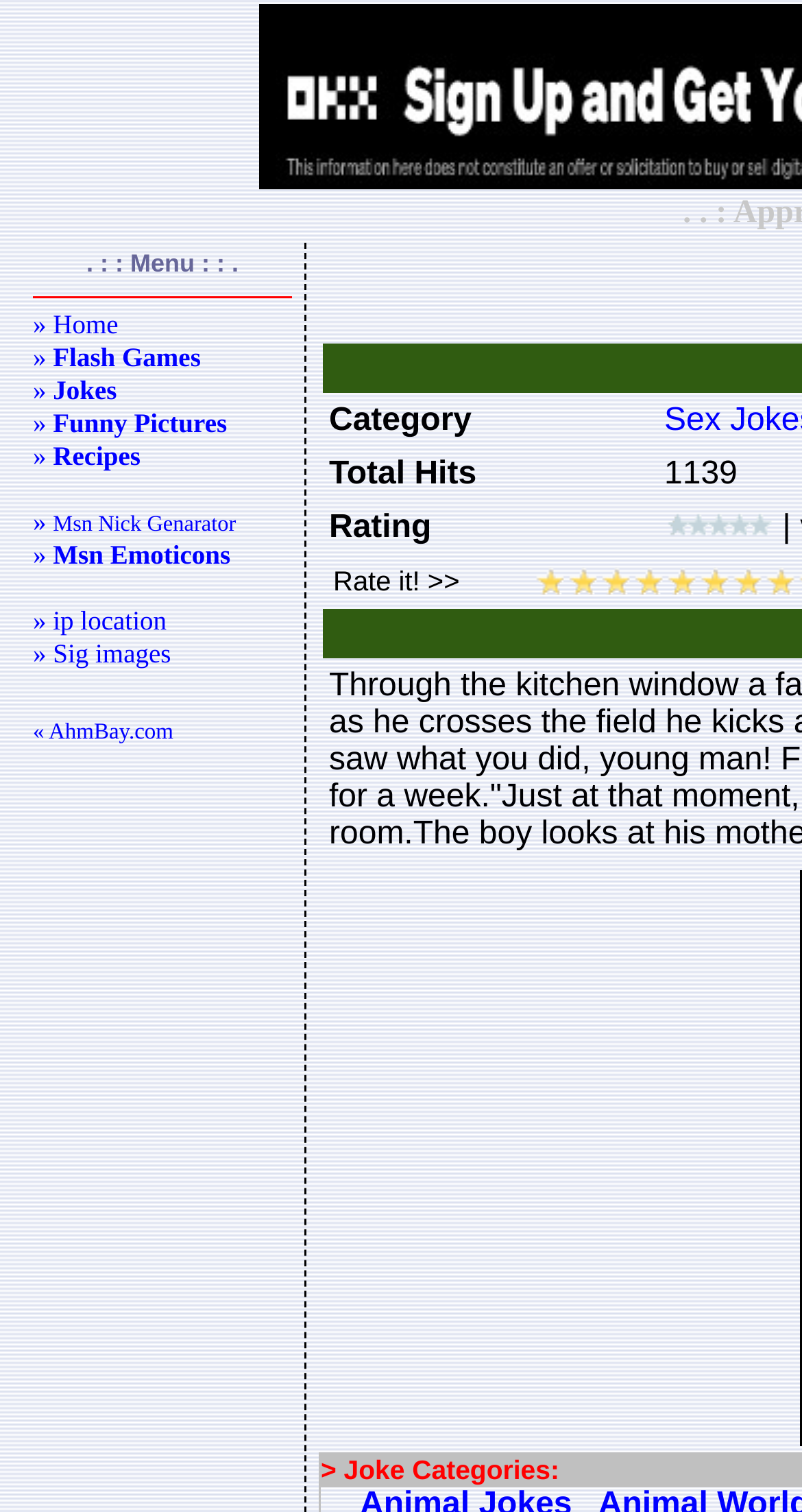Reply to the question with a single word or phrase:
What is the category of the current item?

Not specified